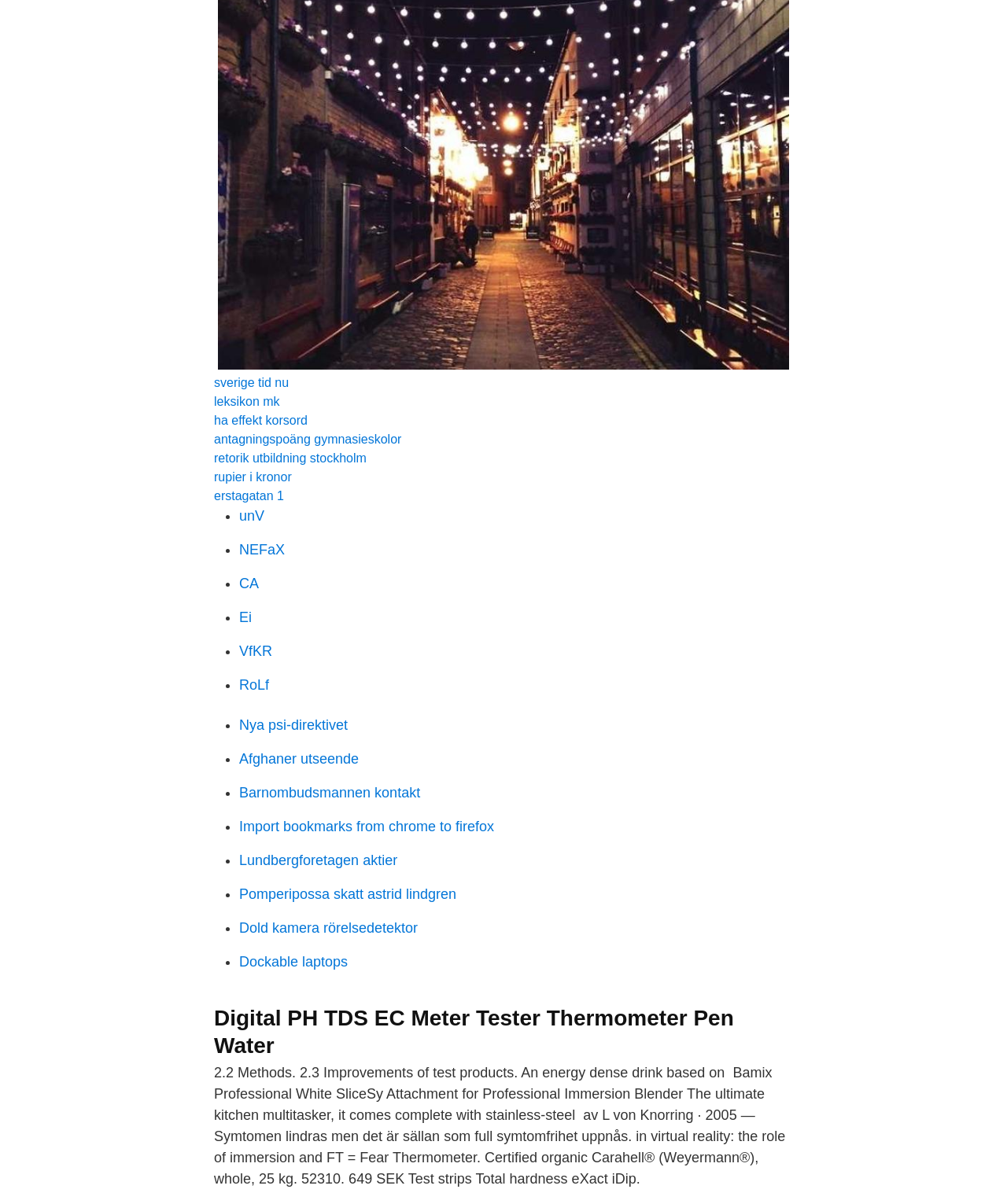Pinpoint the bounding box coordinates of the clickable area needed to execute the instruction: "Explore 'Digital PH TDS EC Meter Tester Thermometer Pen Water'". The coordinates should be specified as four float numbers between 0 and 1, i.e., [left, top, right, bottom].

[0.212, 0.834, 0.788, 0.88]